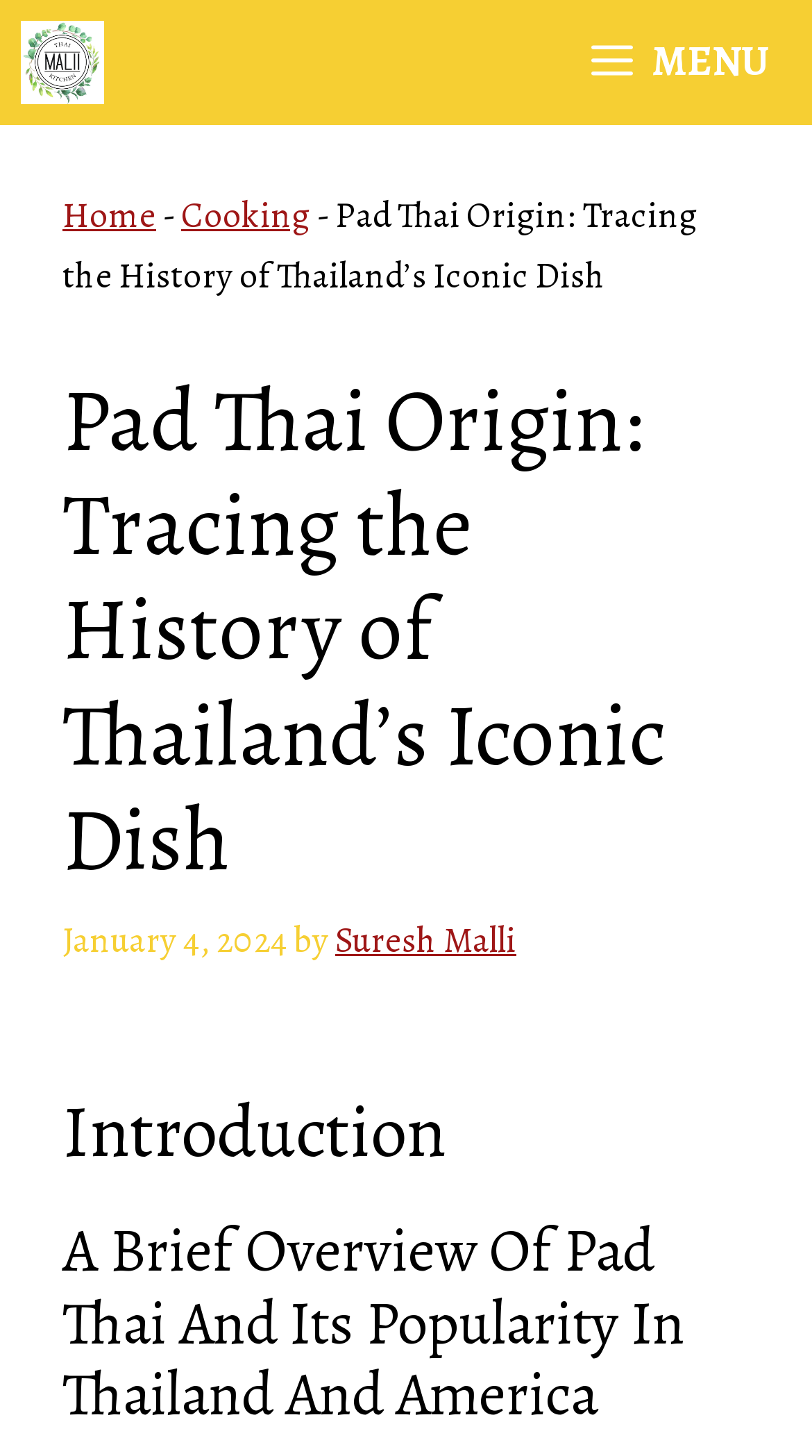Look at the image and write a detailed answer to the question: 
What is the current menu item?

The current menu item can be determined by looking at the breadcrumbs navigation, which shows 'Home > Cooking > Pad Thai Origin: Tracing the History of Thailand’s Iconic Dish'. This indicates that the current menu item is 'Pad Thai Origin'.